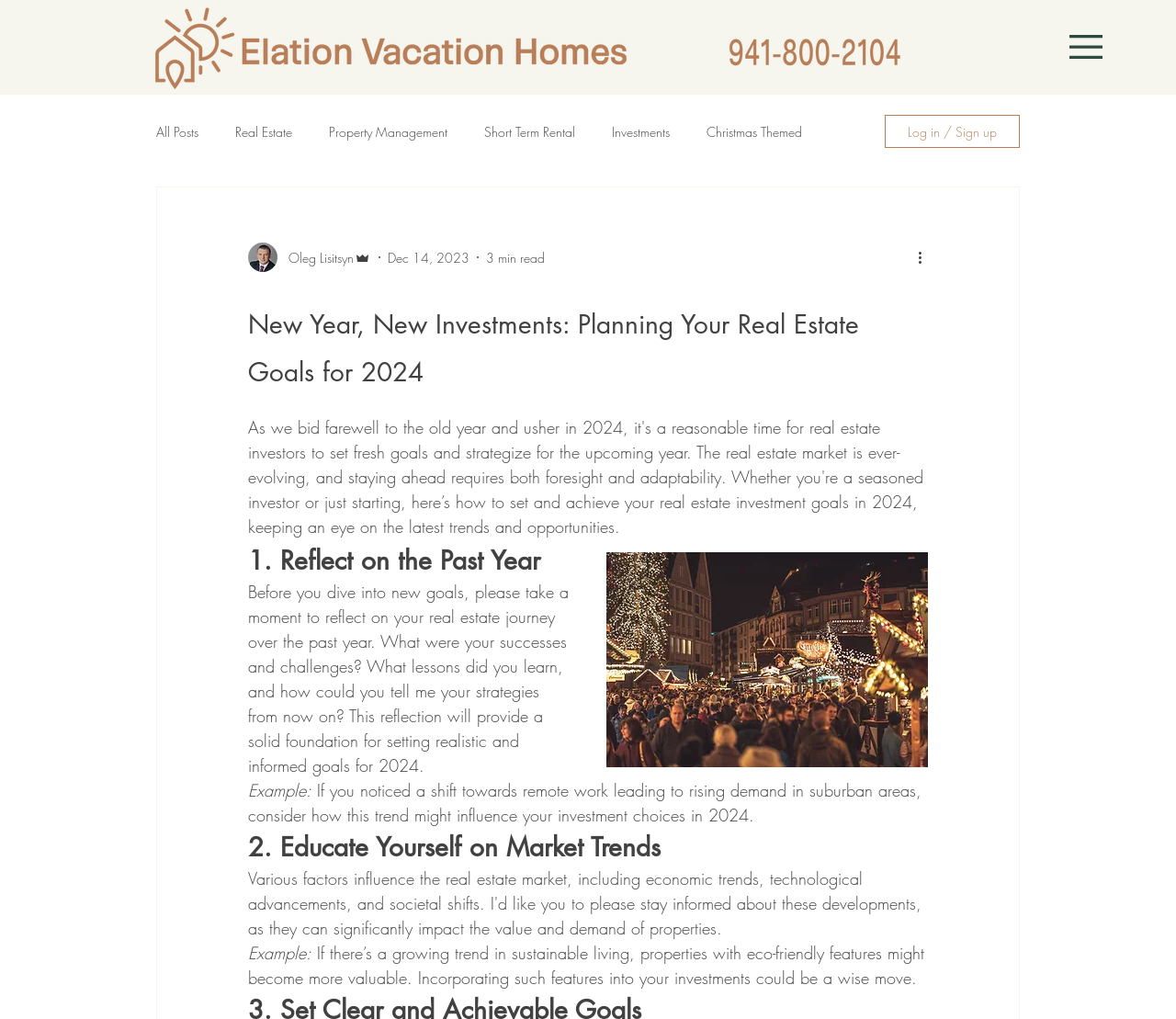Find the bounding box coordinates for the area that should be clicked to accomplish the instruction: "Open site navigation".

[0.909, 0.034, 0.938, 0.058]